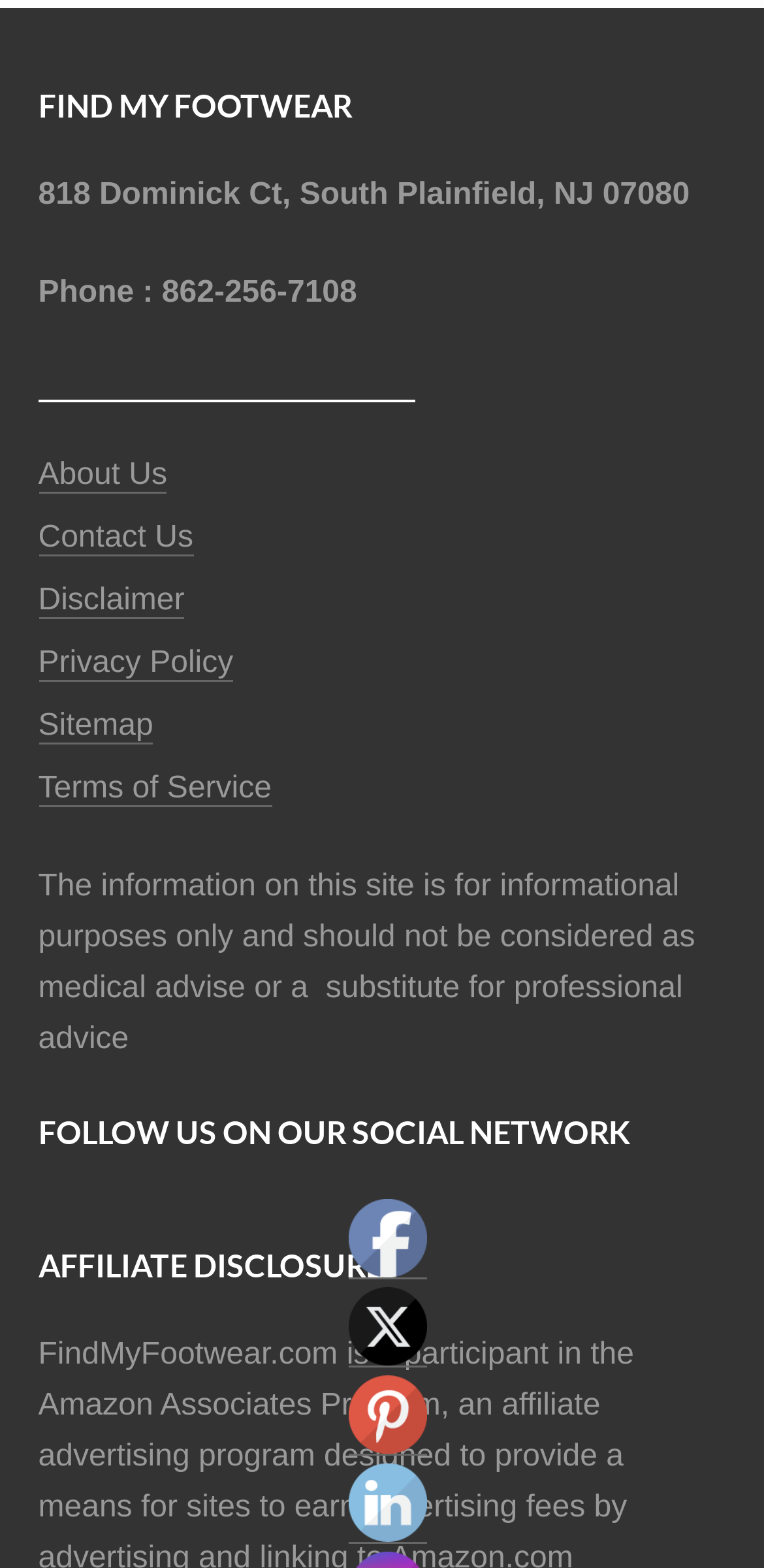Locate the bounding box of the UI element described by: "alt="Pinterest" title="Pinterest"" in the given webpage screenshot.

[0.455, 0.905, 0.558, 0.928]